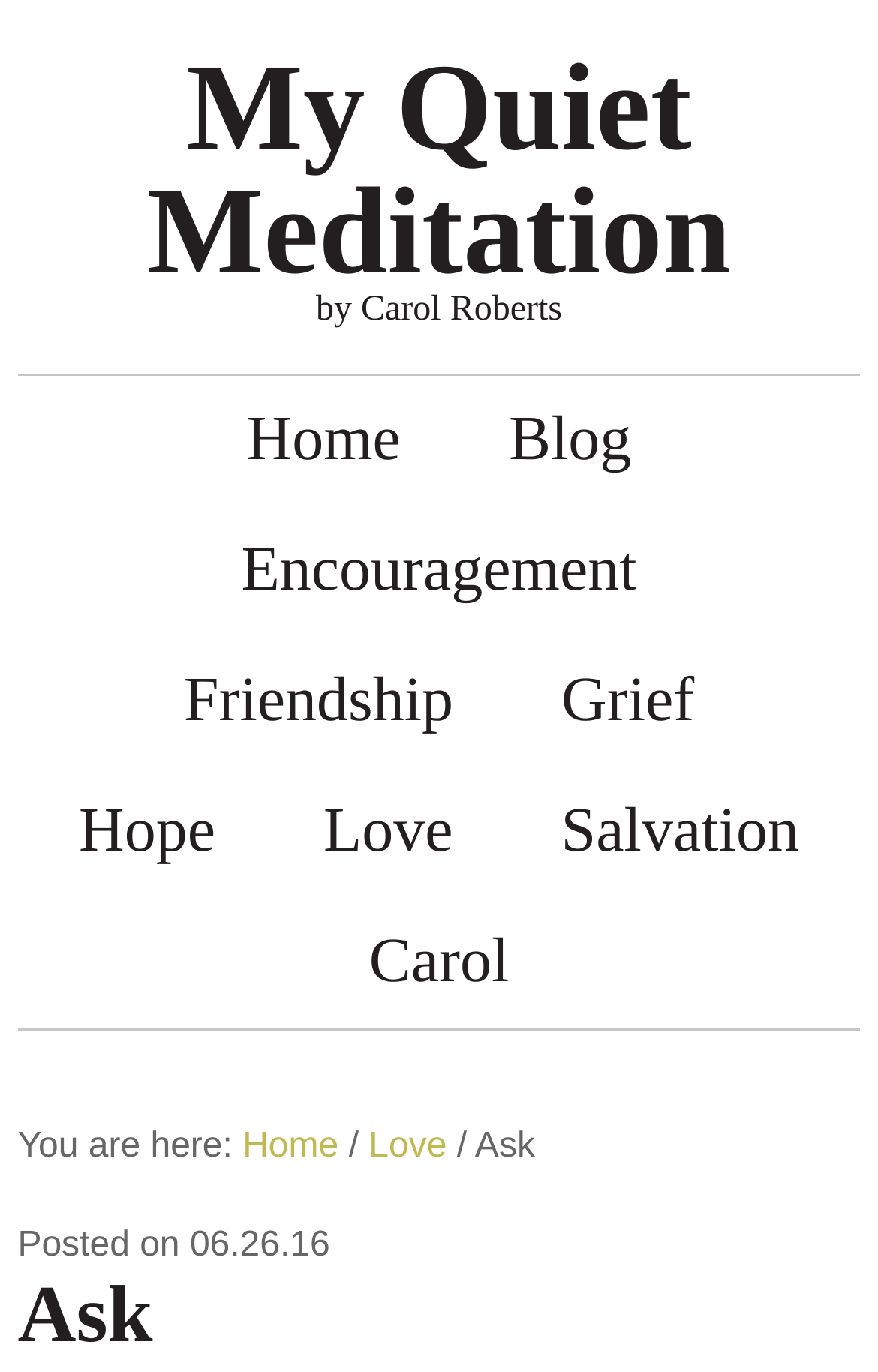What are the main navigation links?
Based on the screenshot, answer the question with a single word or phrase.

Home, Blog, Encouragement, Friendship, Grief, Hope, Love, Salvation, Carol